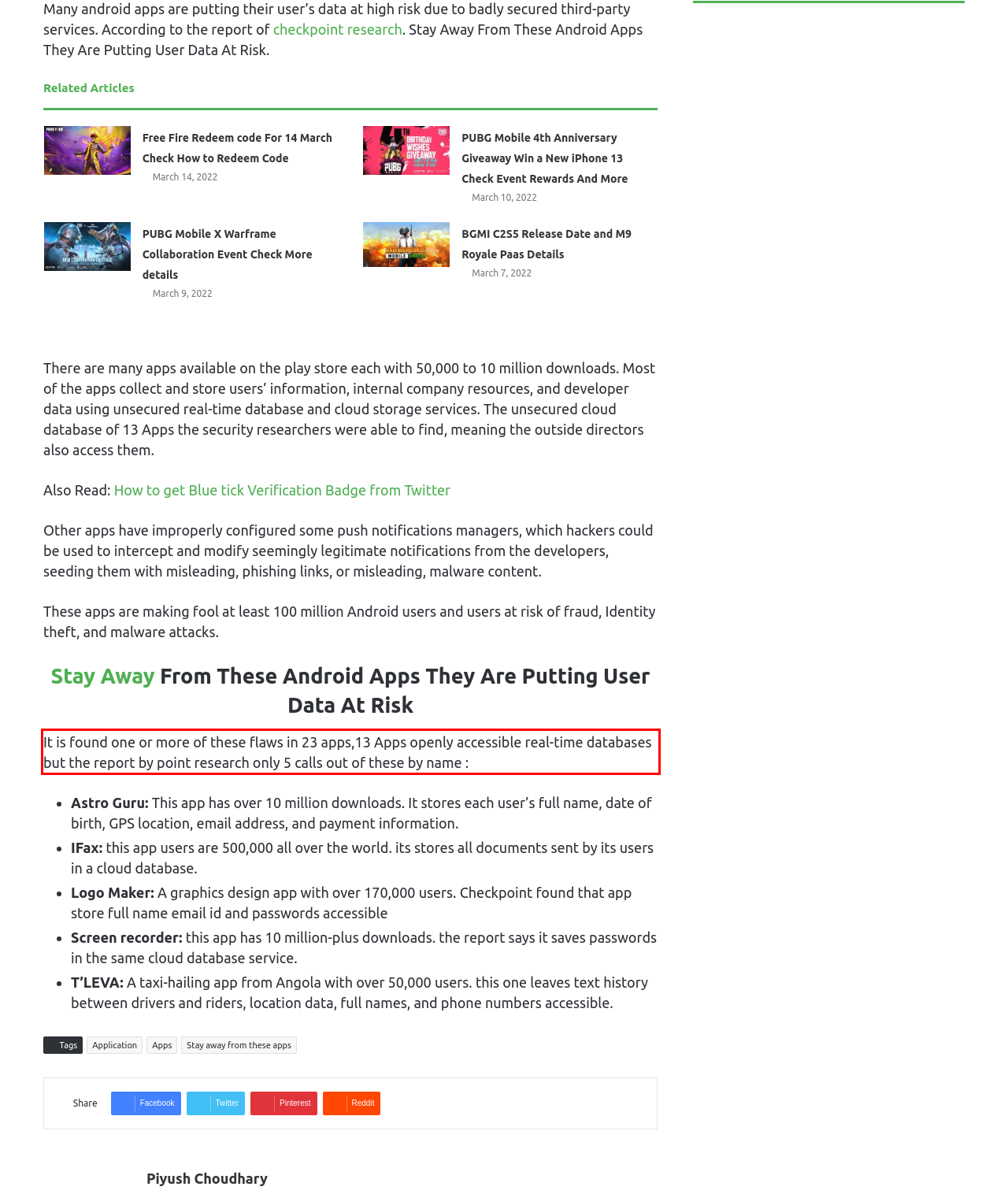You are presented with a screenshot containing a red rectangle. Extract the text found inside this red bounding box.

It is found one or more of these flaws in 23 apps,13 Apps openly accessible real-time databases but the report by point research only 5 calls out of these by name :